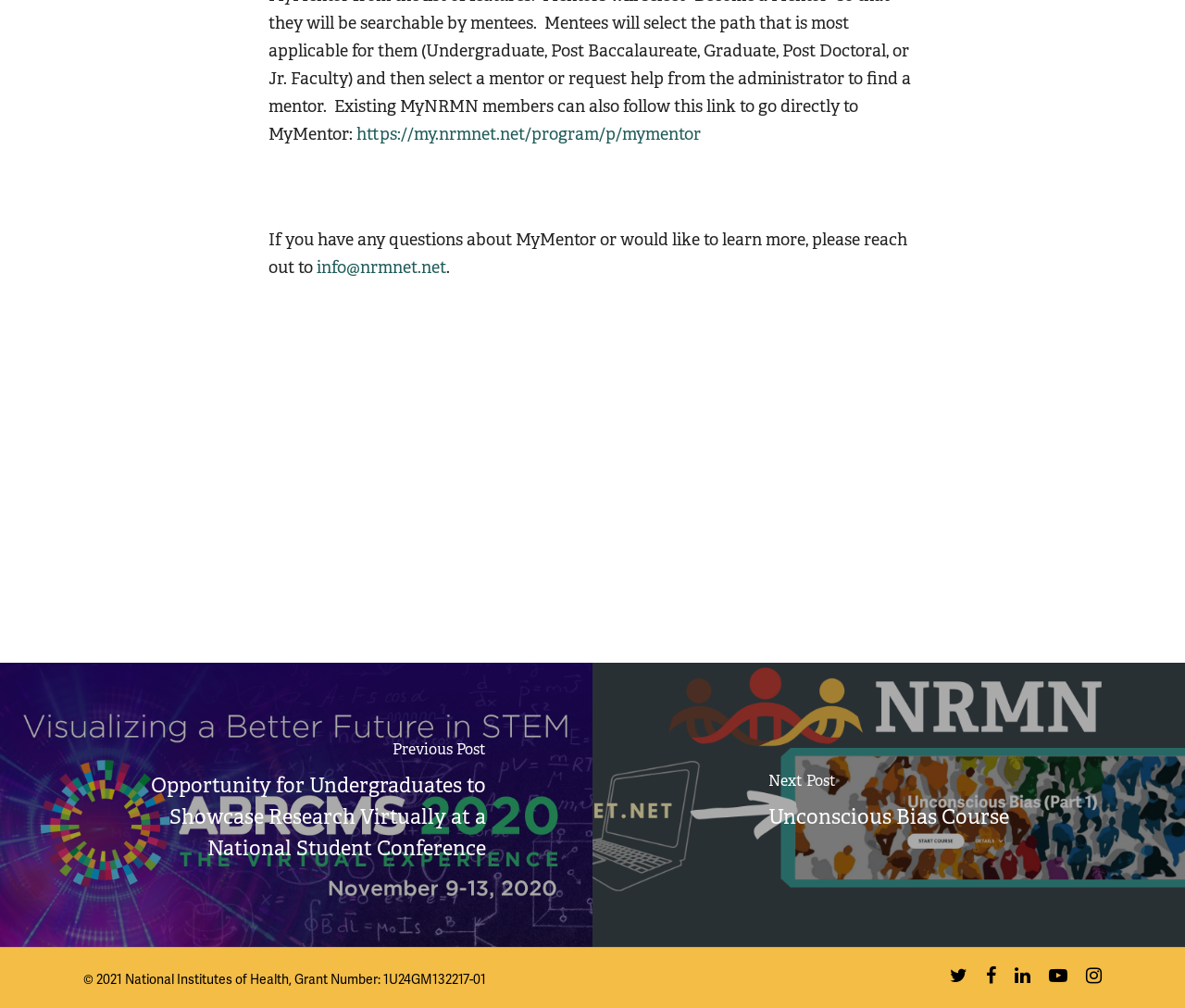Bounding box coordinates should be provided in the format (top-left x, top-left y, bottom-right x, bottom-right y) with all values between 0 and 1. Identify the bounding box for this UI element: parent_node: Previous Post

[0.0, 0.657, 0.5, 0.939]